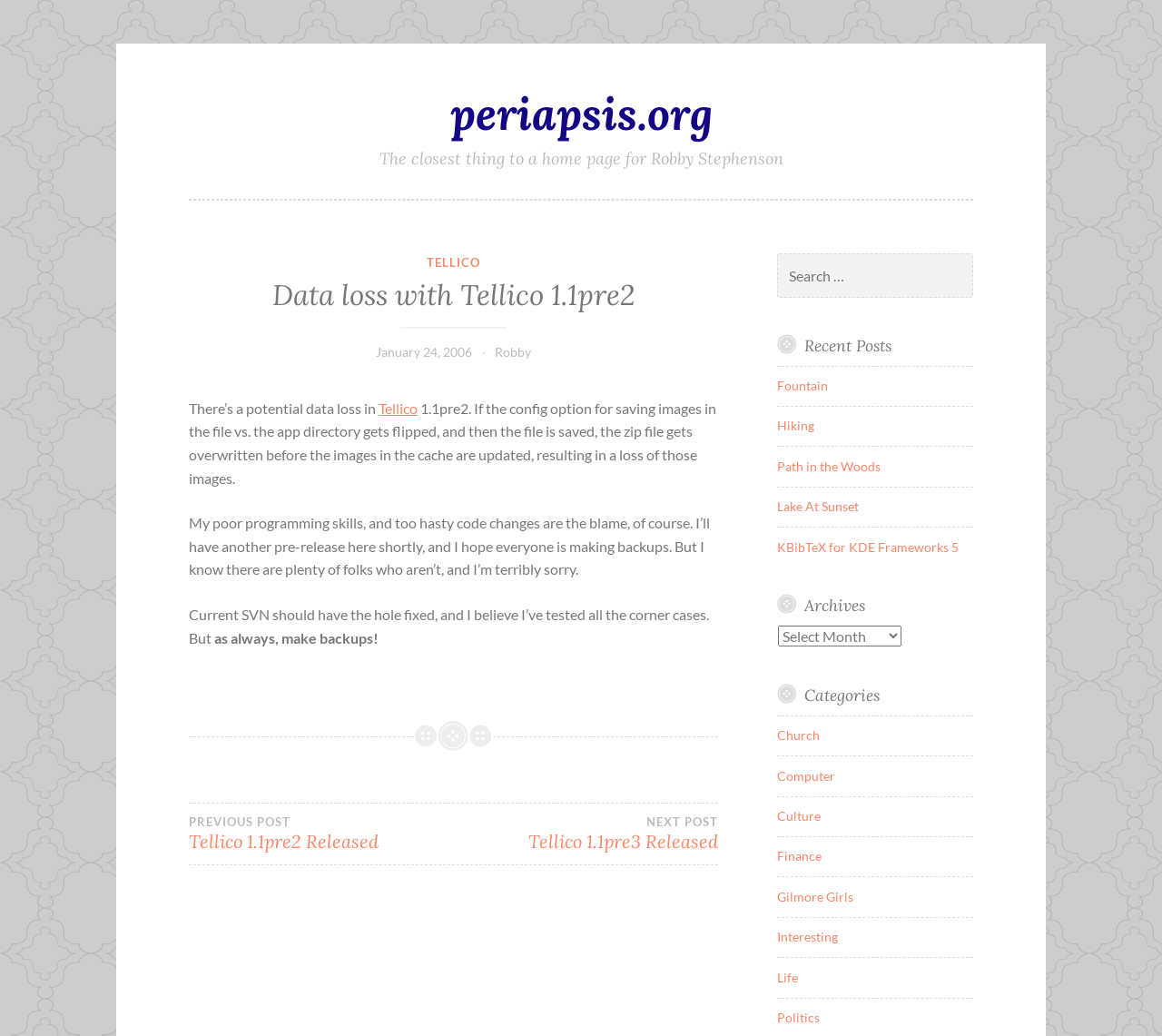What is the purpose of the search box?
Based on the content of the image, thoroughly explain and answer the question.

The search box is located in the sidebar of the webpage and has a label 'Search for:' which suggests that it is used to search for posts on the website.